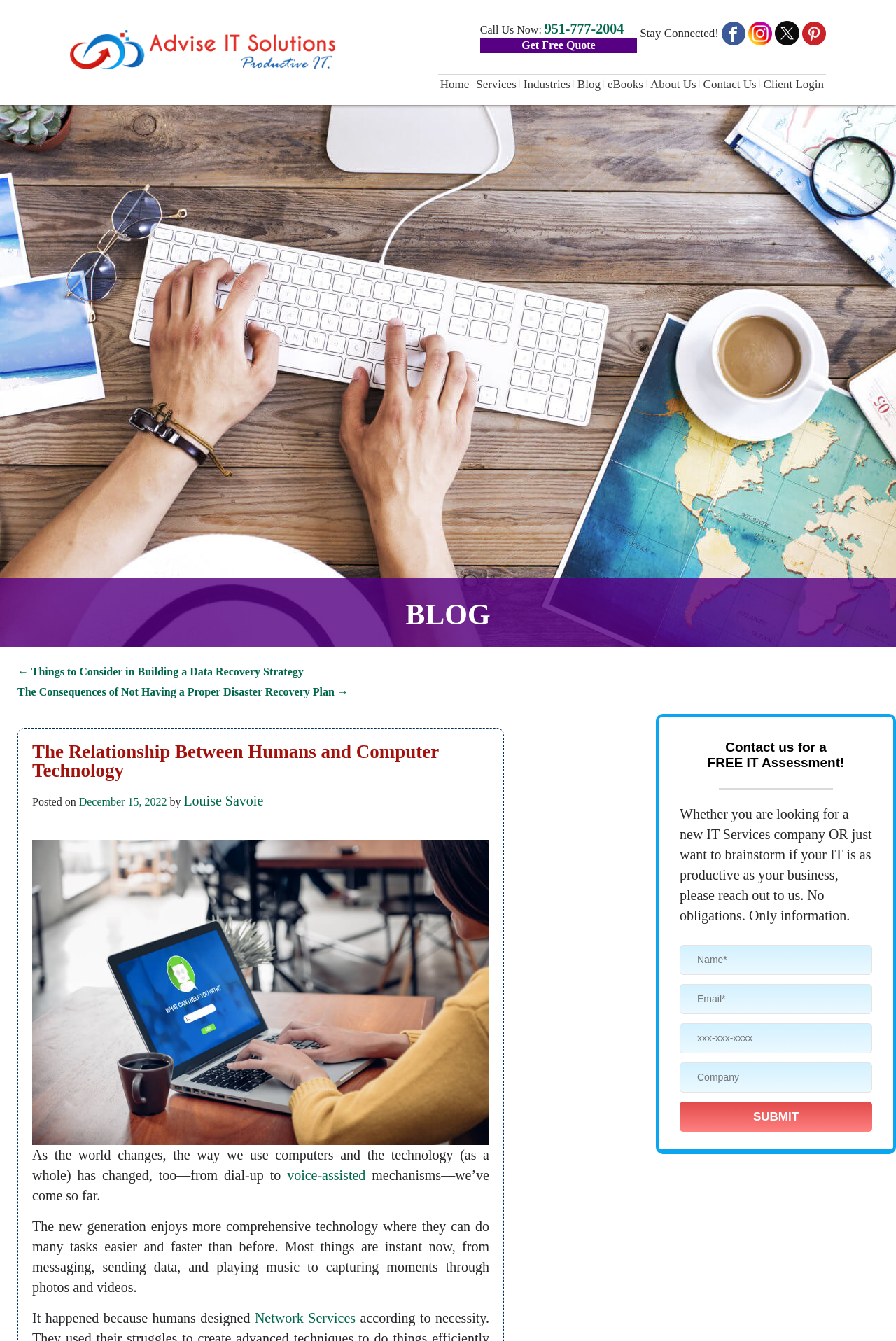Please identify the bounding box coordinates of the element's region that needs to be clicked to fulfill the following instruction: "Click the 'Home' link". The bounding box coordinates should consist of four float numbers between 0 and 1, i.e., [left, top, right, bottom].

[0.489, 0.059, 0.526, 0.067]